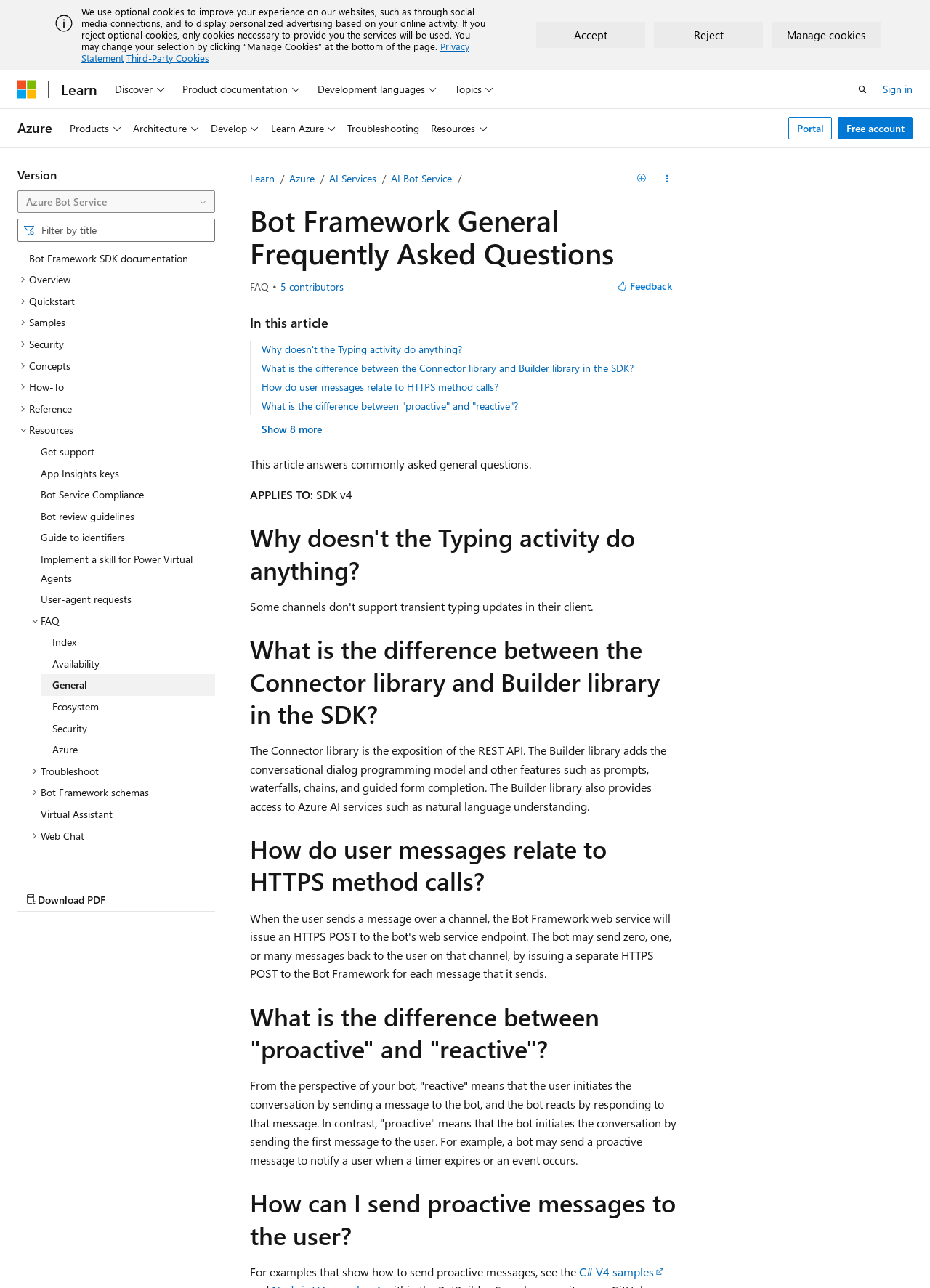Please identify the bounding box coordinates of the element I should click to complete this instruction: 'Search for something'. The coordinates should be given as four float numbers between 0 and 1, like this: [left, top, right, bottom].

[0.019, 0.17, 0.231, 0.188]